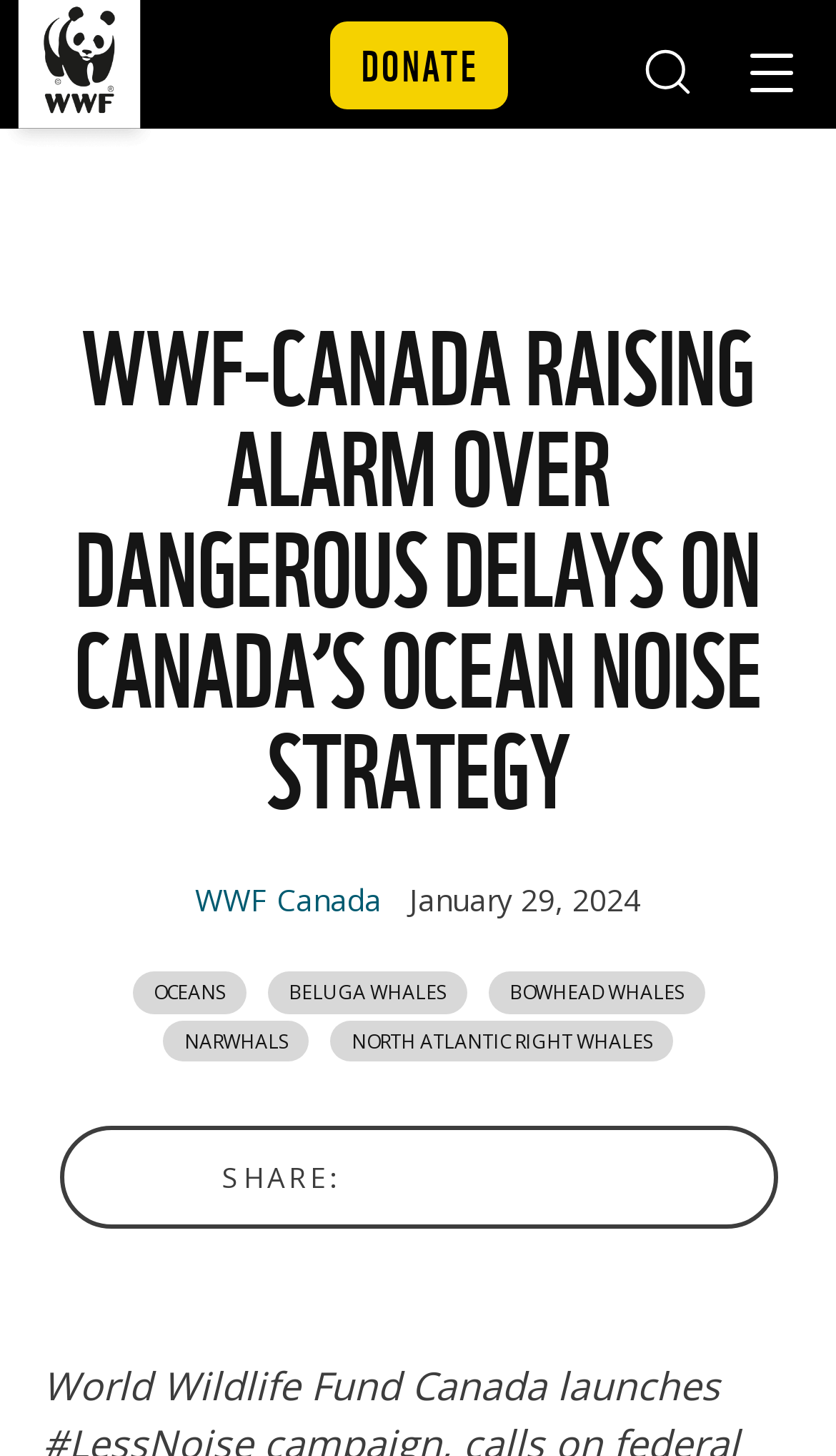Identify the bounding box coordinates of the region I need to click to complete this instruction: "Open the mobile navigation".

[0.897, 0.037, 0.949, 0.072]